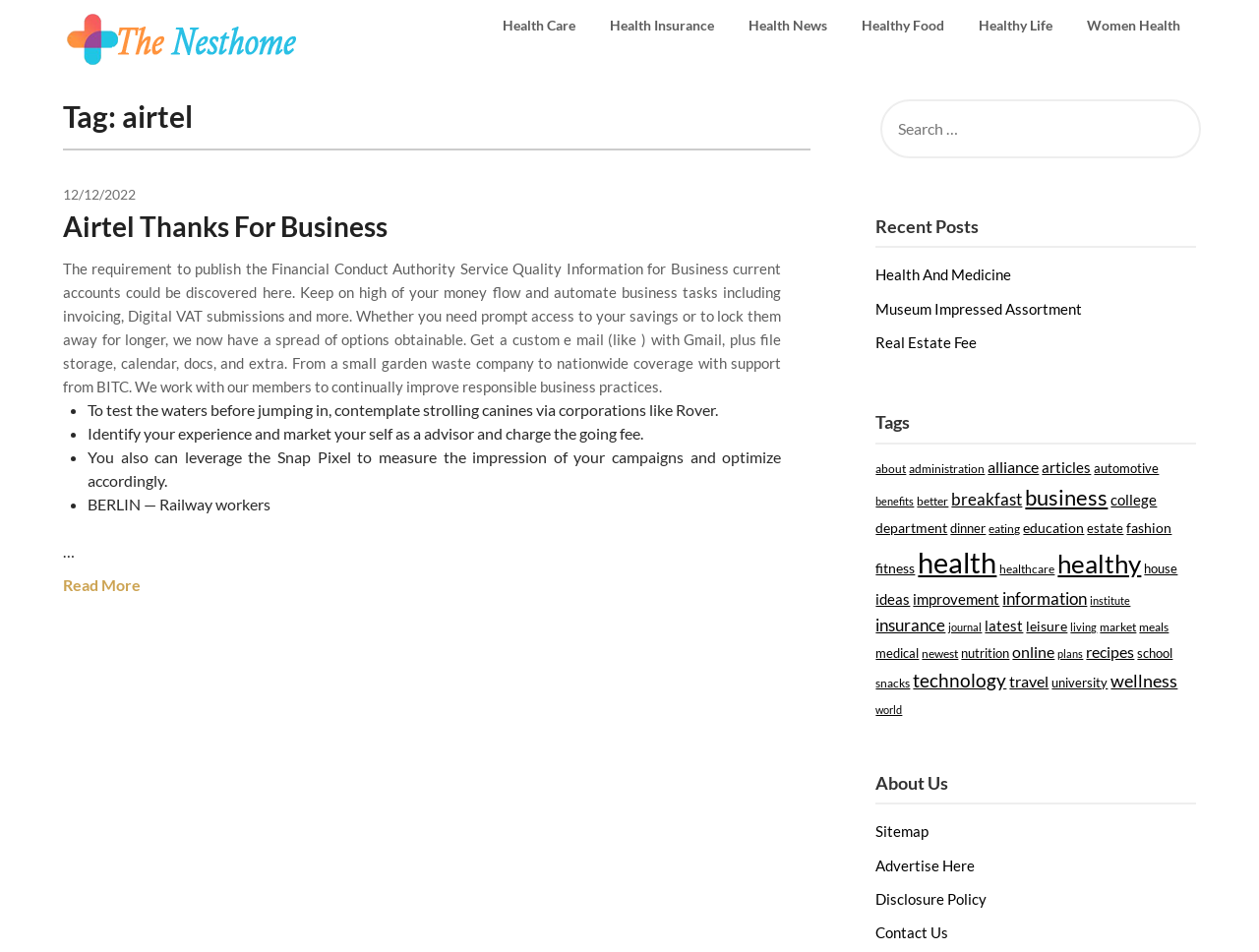Please locate the bounding box coordinates of the element that should be clicked to achieve the given instruction: "Go to the 'Home' page".

None